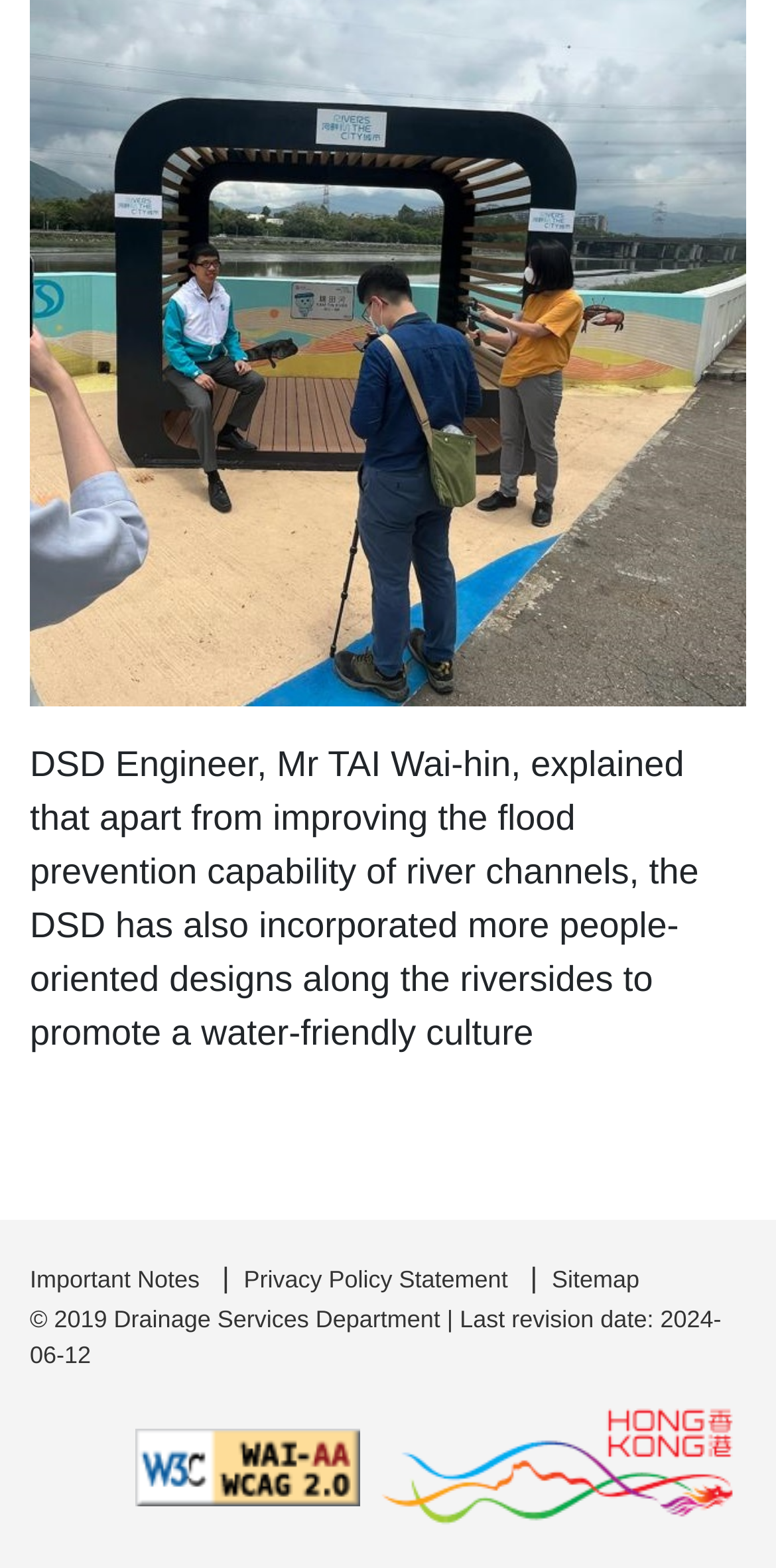Based on the image, provide a detailed and complete answer to the question: 
How many links are at the bottom of the webpage?

I counted the number of links at the bottom of the webpage and found three links: 'Important Notes', 'Privacy Policy Statement', and 'Sitemap'.